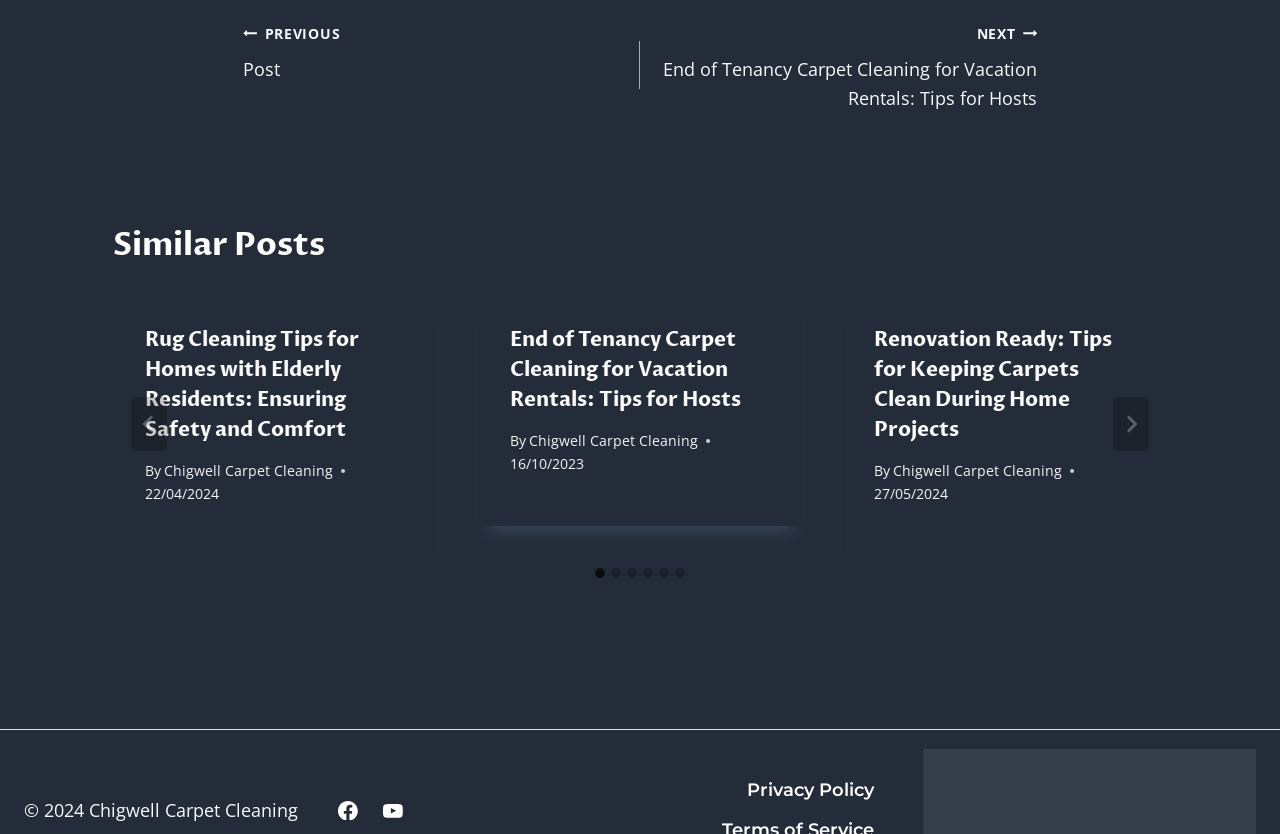Identify the coordinates of the bounding box for the element described below: "Privacy Policy". Return the coordinates as four float numbers between 0 and 1: [left, top, right, bottom].

[0.568, 0.924, 0.698, 0.972]